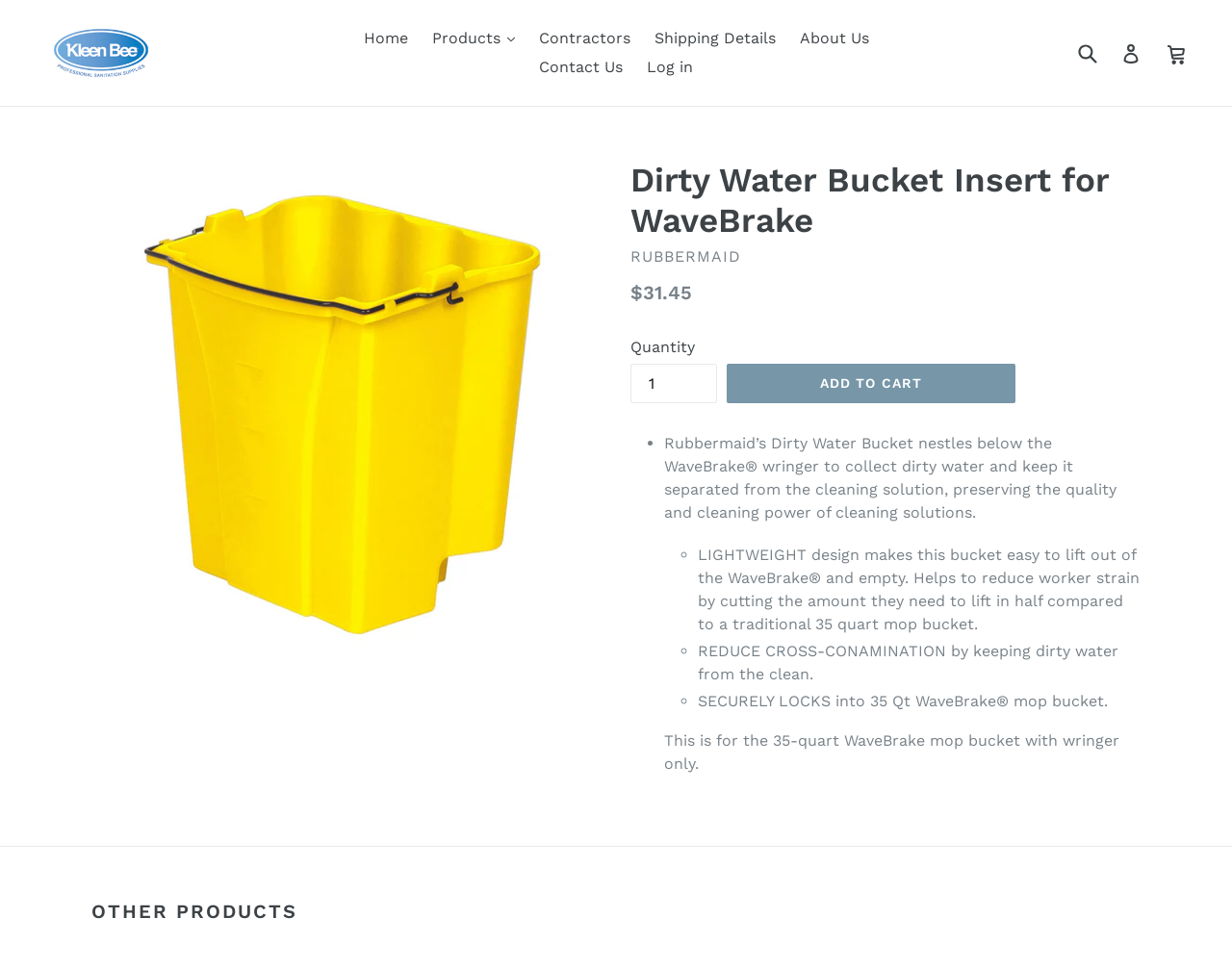Indicate the bounding box coordinates of the element that must be clicked to execute the instruction: "Search for a product". The coordinates should be given as four float numbers between 0 and 1, i.e., [left, top, right, bottom].

[0.871, 0.034, 0.895, 0.075]